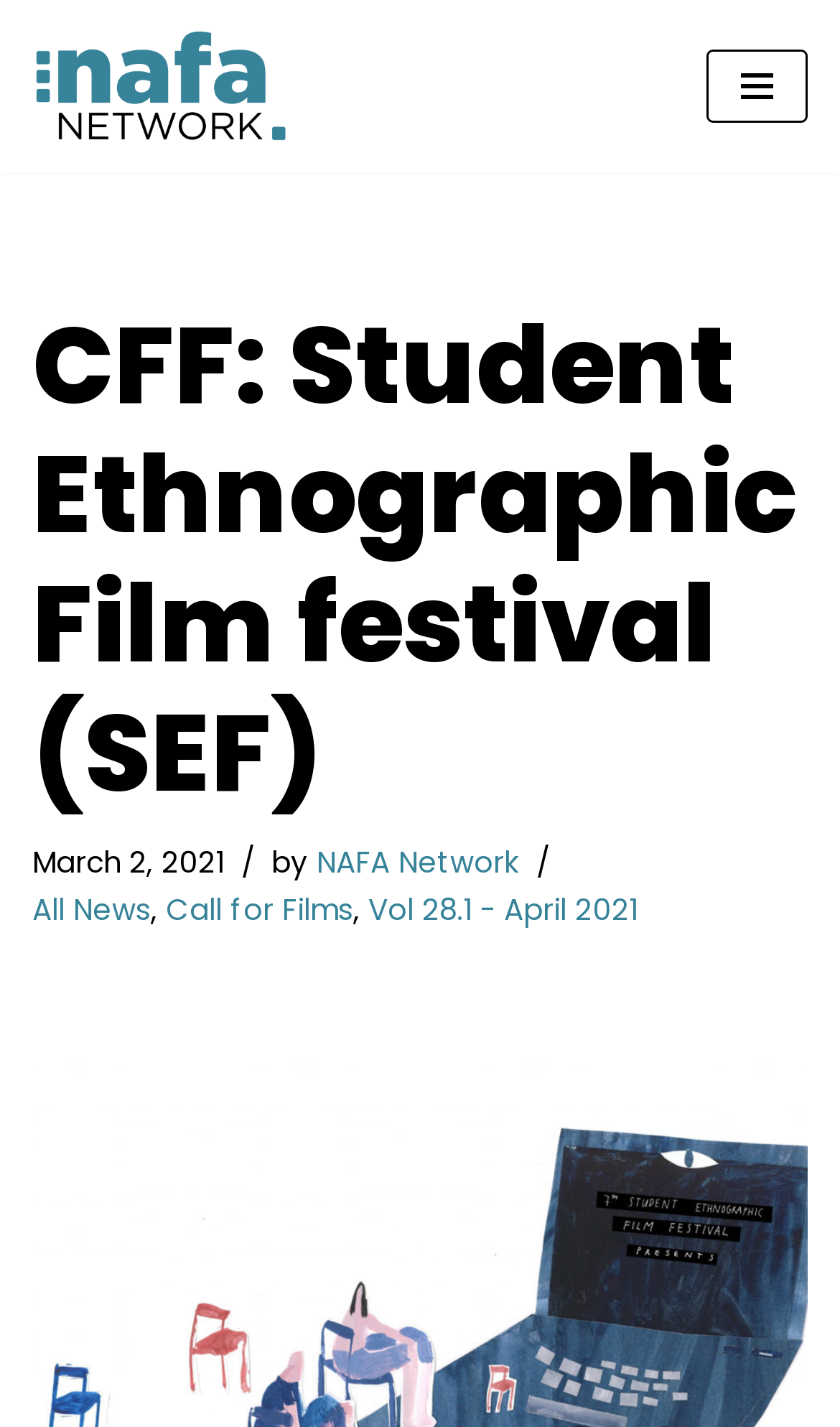Given the element description, predict the bounding box coordinates in the format (top-left x, top-left y, bottom-right x, bottom-right y), using floating point numbers between 0 and 1: ☰

None